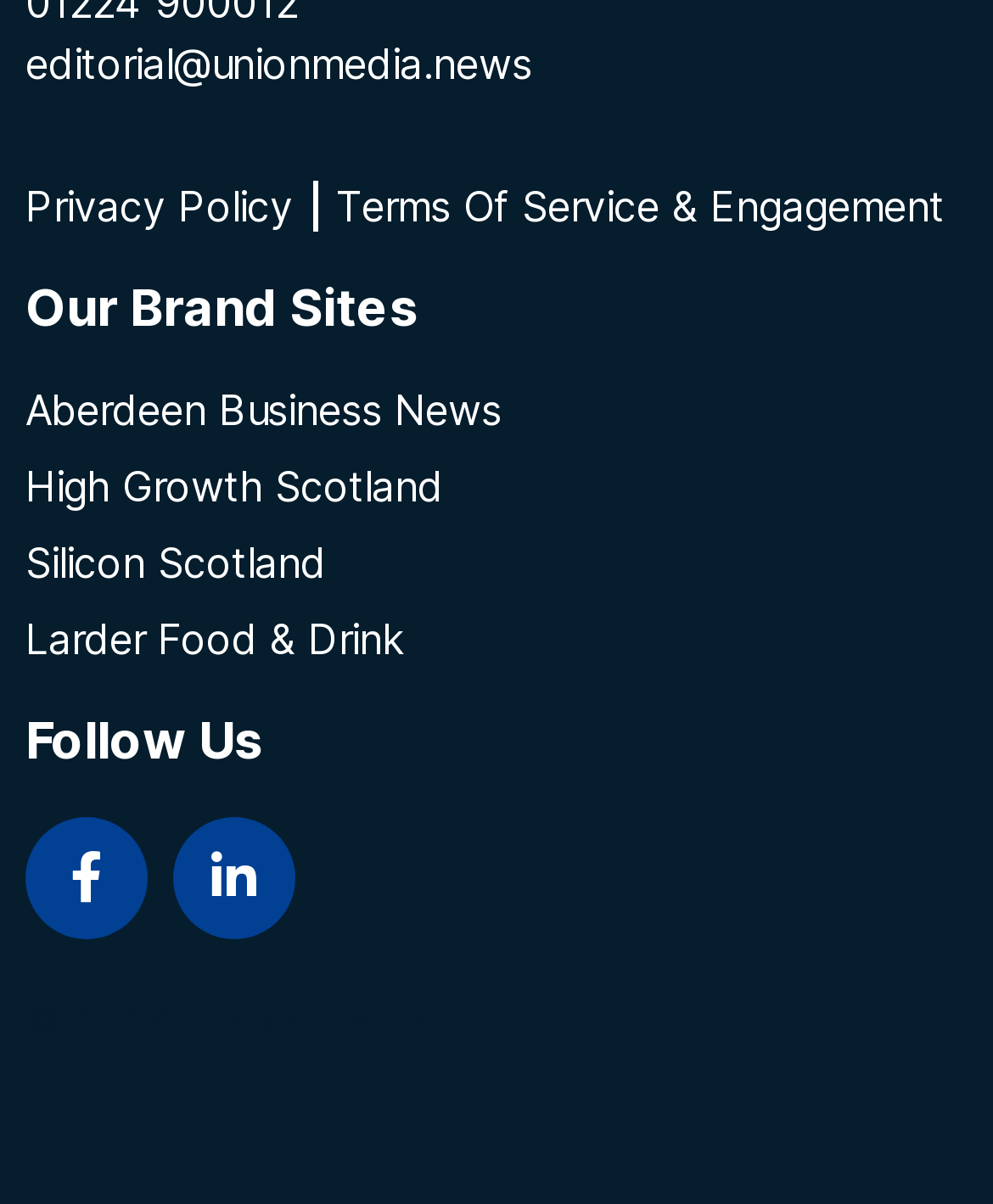What is the year of the copyright?
Please answer the question with a single word or phrase, referencing the image.

2024